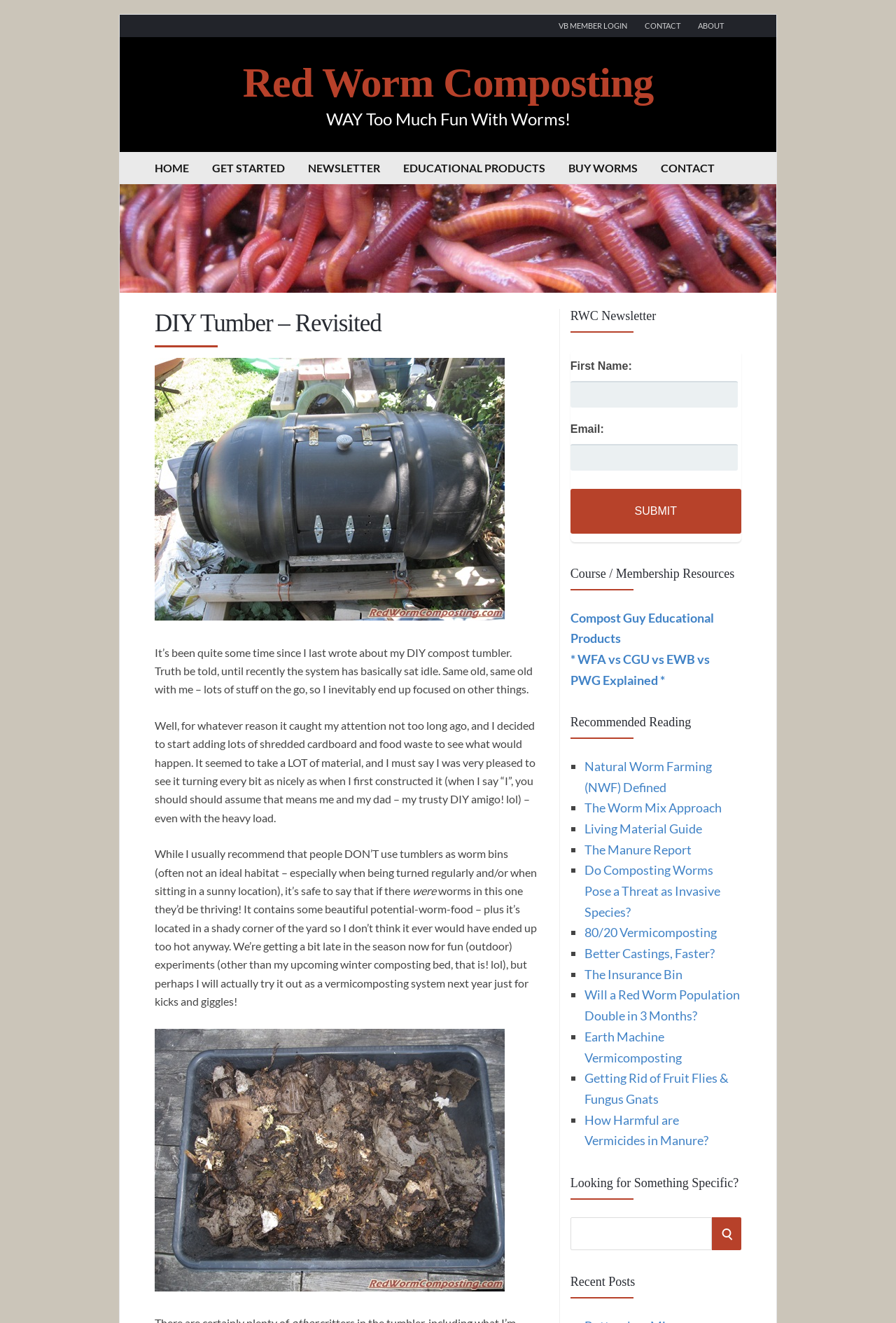Provide the bounding box coordinates of the section that needs to be clicked to accomplish the following instruction: "Enter your email address in the 'Email:' field."

[0.636, 0.336, 0.823, 0.356]